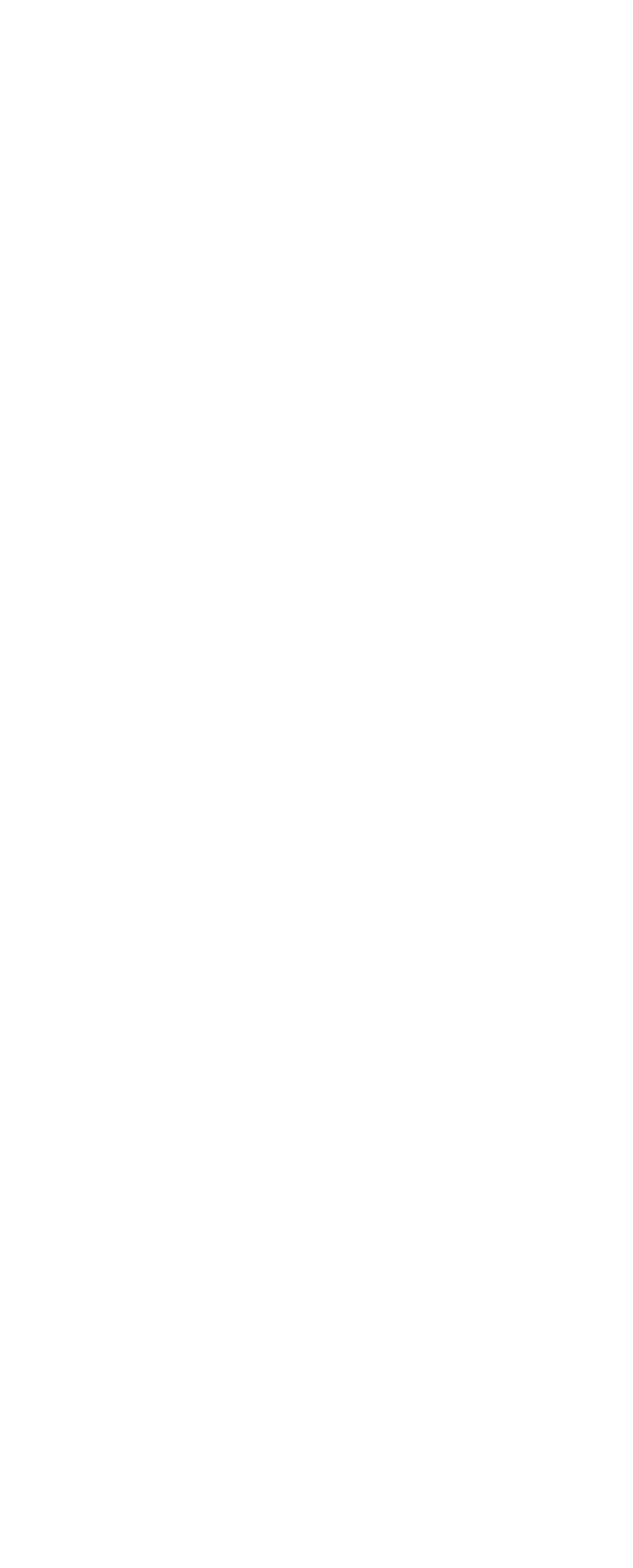Identify the bounding box coordinates of the area you need to click to perform the following instruction: "Click the left arrow button".

None